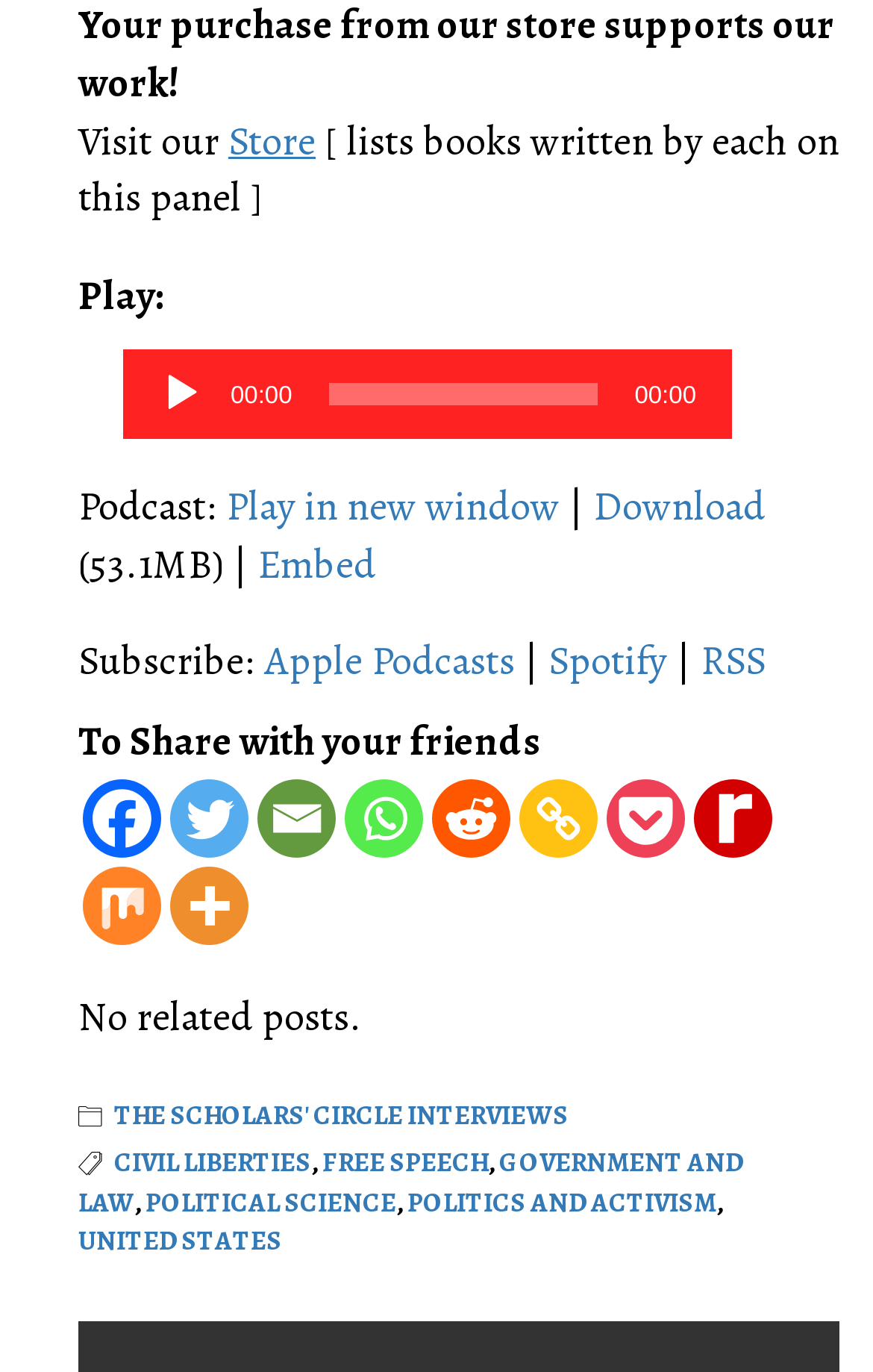Answer the following inquiry with a single word or phrase:
How many sharing options are available?

9